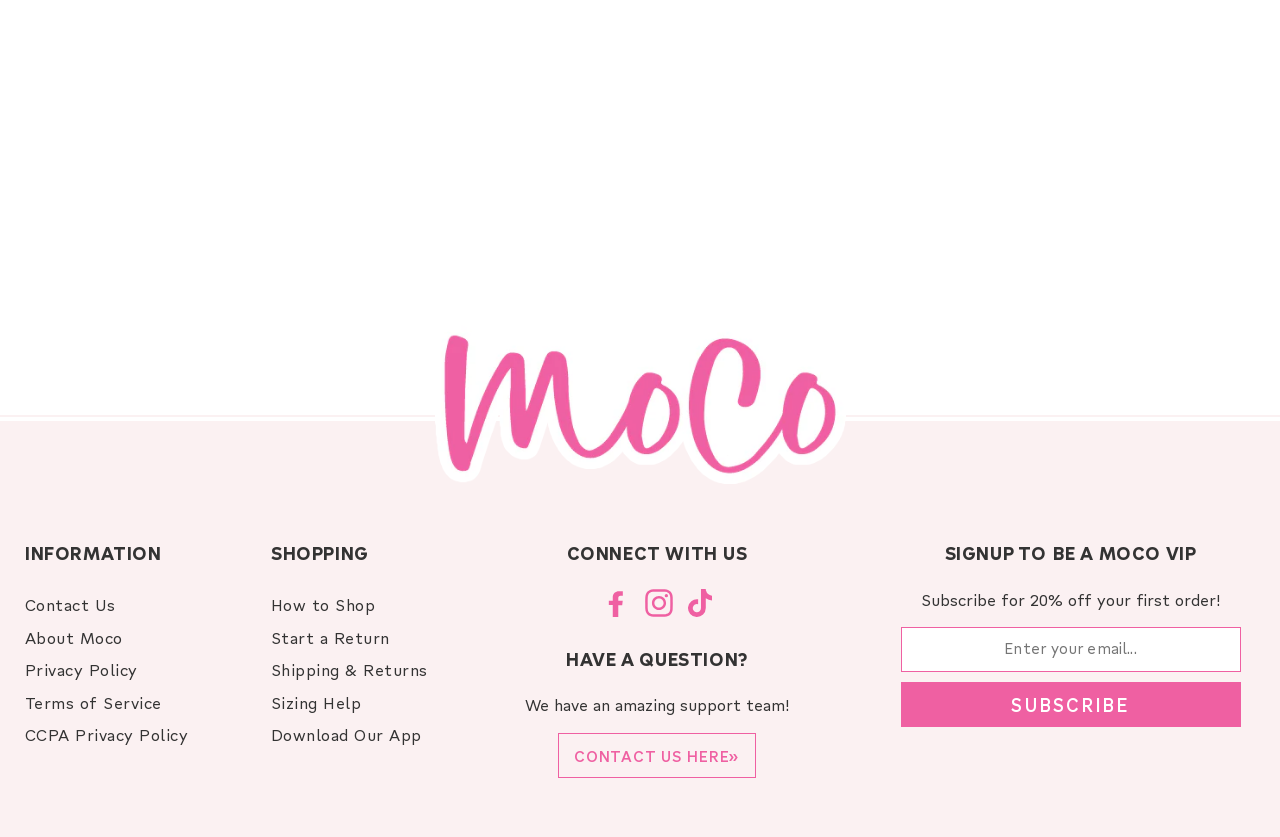Please locate the bounding box coordinates of the element's region that needs to be clicked to follow the instruction: "Subscribe to the newsletter". The bounding box coordinates should be provided as four float numbers between 0 and 1, i.e., [left, top, right, bottom].

[0.704, 0.815, 0.969, 0.868]